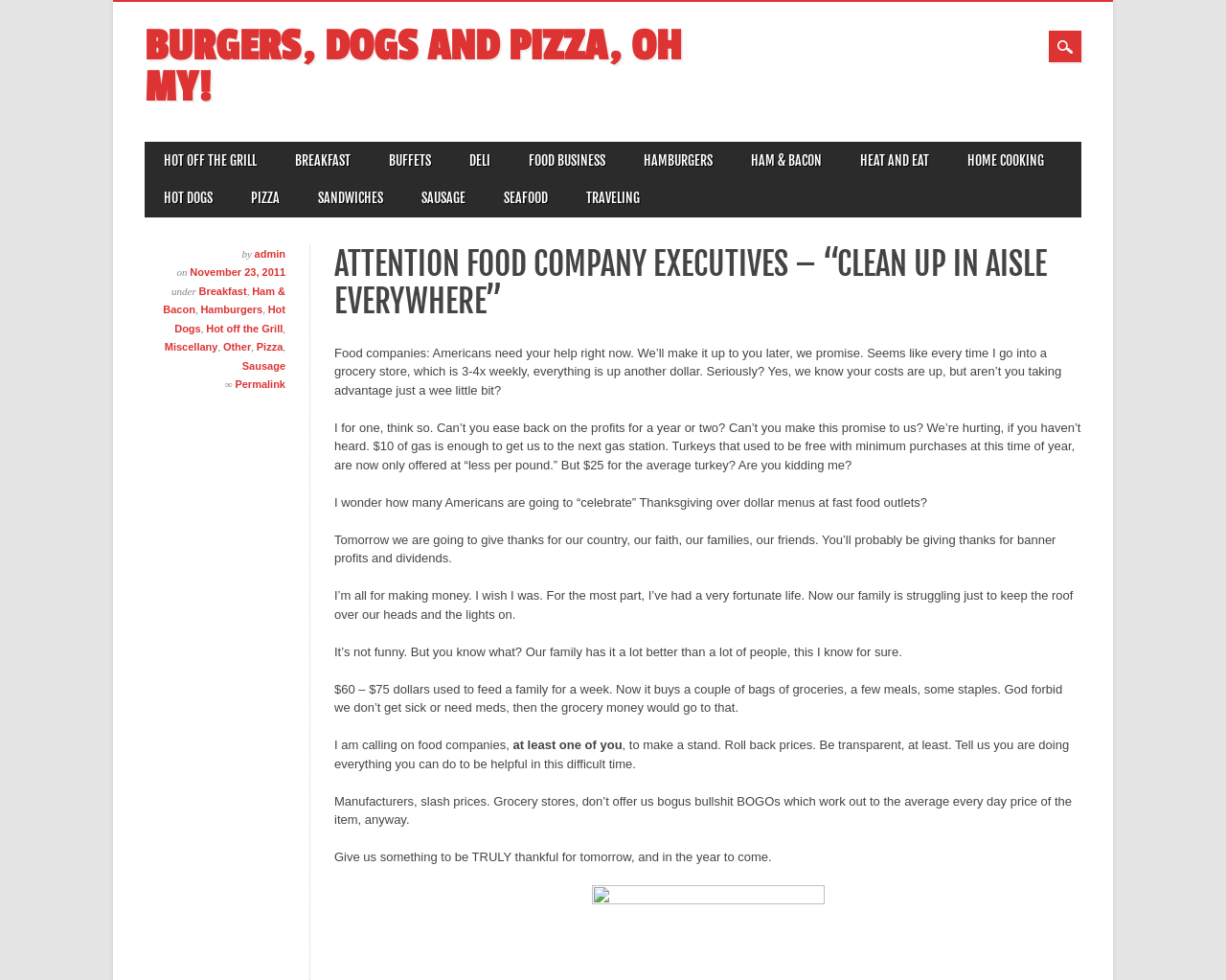Based on what you see in the screenshot, provide a thorough answer to this question: What is the main topic of this webpage?

Based on the content of the webpage, it appears that the main topic is the high prices of food and the author's plea to food companies to reduce prices and be more transparent.